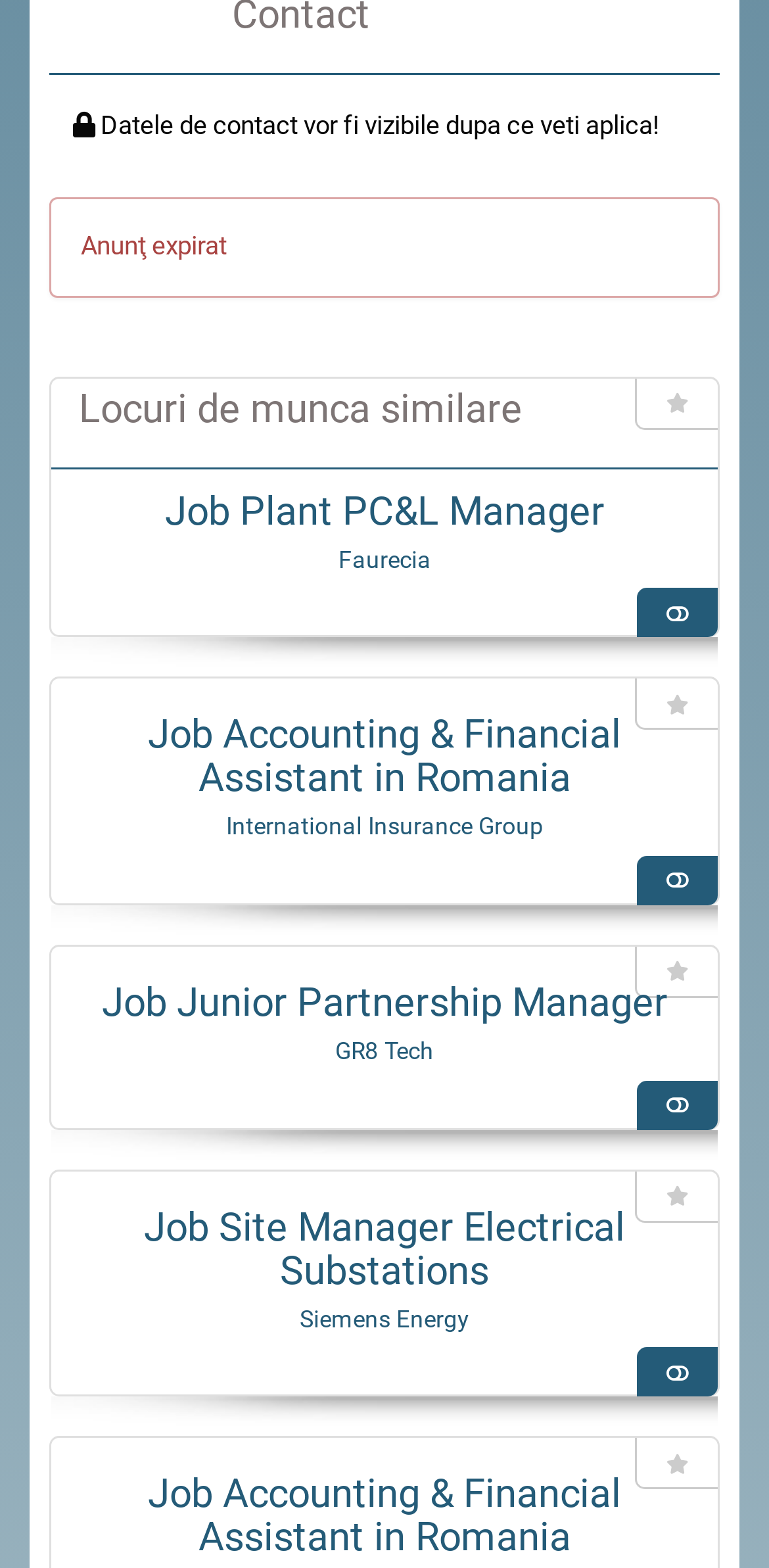Please mark the bounding box coordinates of the area that should be clicked to carry out the instruction: "Check Job Junior Partnership Manager".

[0.132, 0.624, 0.868, 0.654]